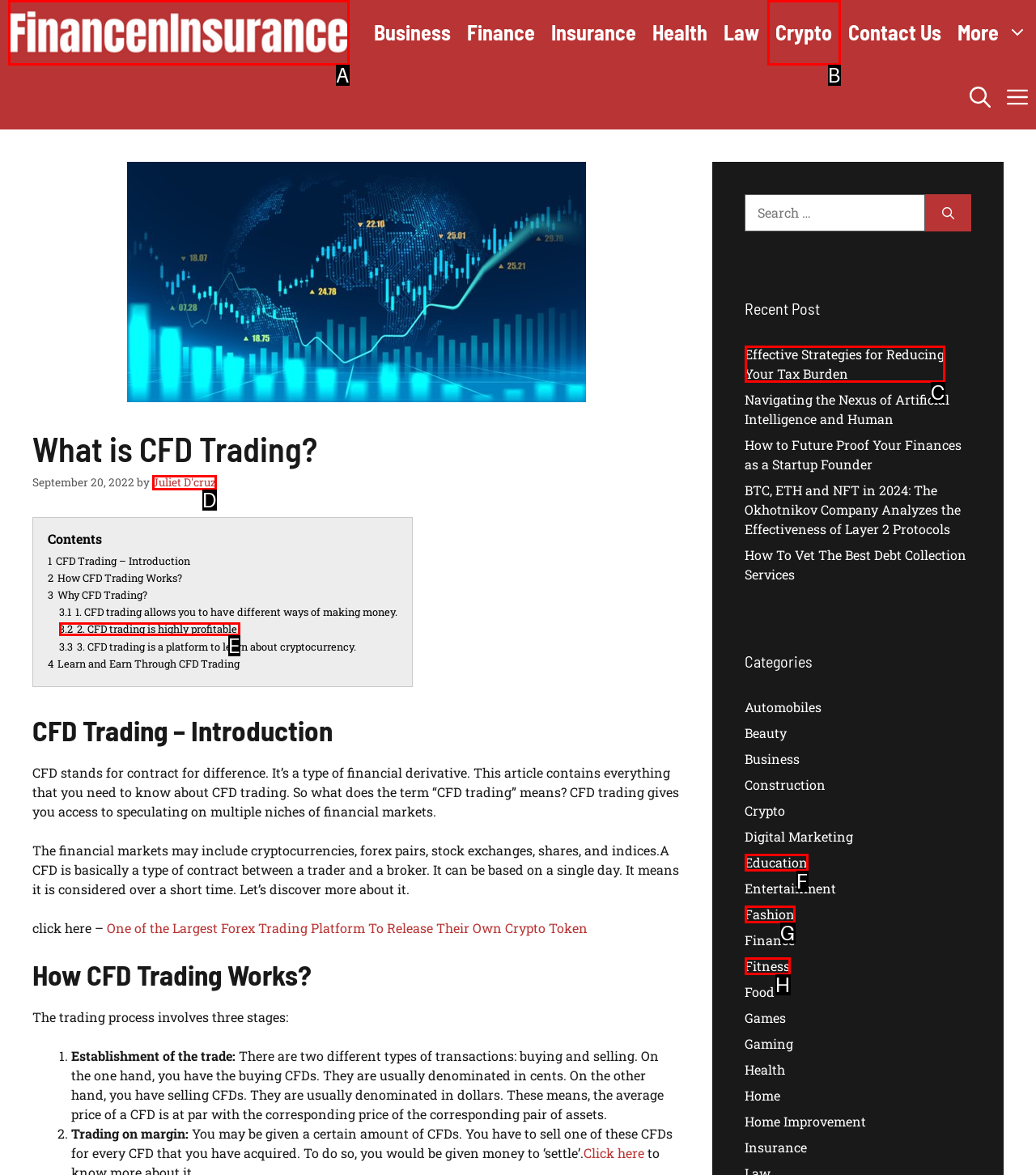Find the option that best fits the description: Shop. Answer with the letter of the option.

None